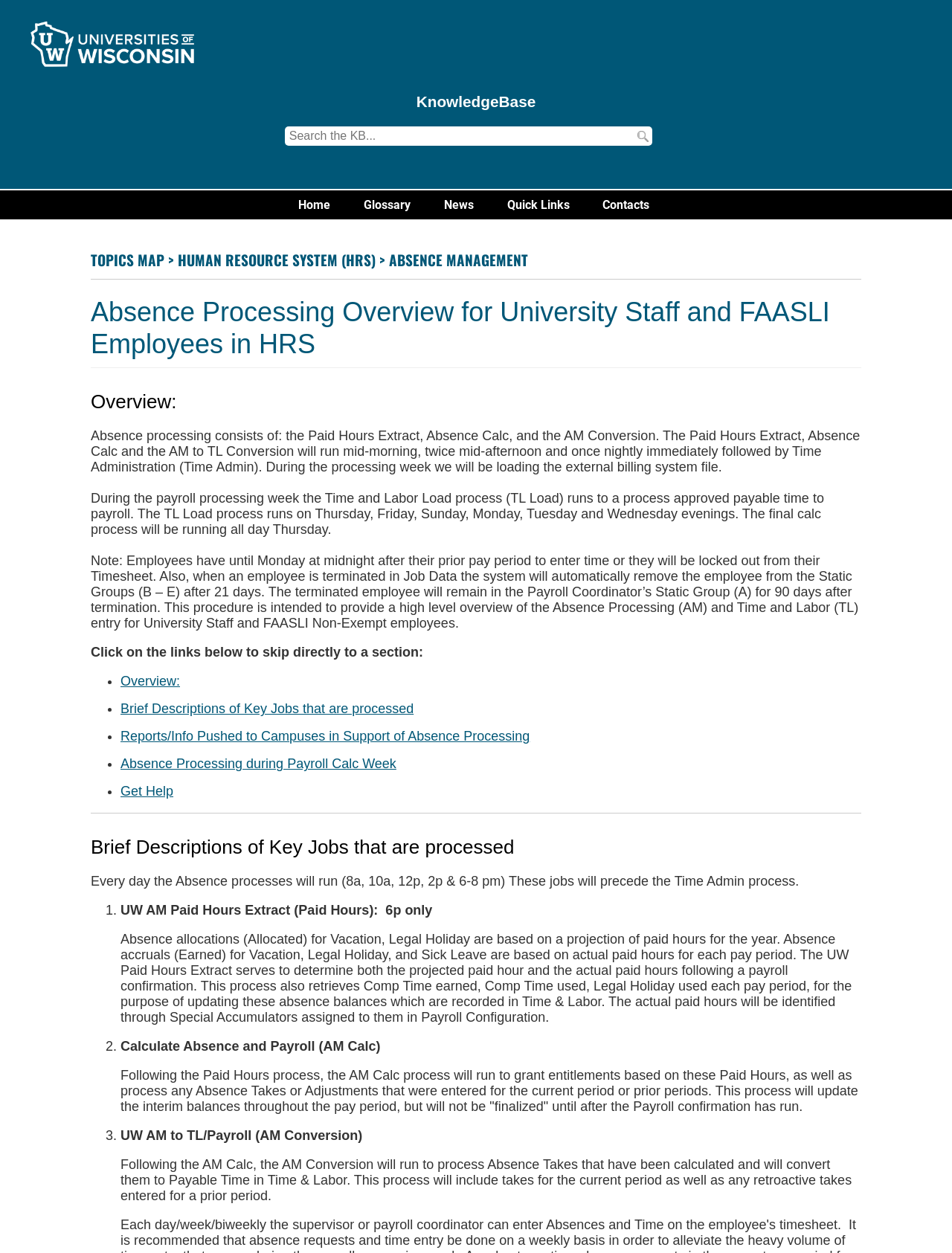What is the purpose of the Paid Hours Extract process?
Provide a well-explained and detailed answer to the question.

I found the answer by reading the static text that describes the Paid Hours Extract process, which states that it serves to determine both the projected paid hour and the actual paid hours following a payroll confirmation, and that absence allocations are based on a projection of paid hours for the year.